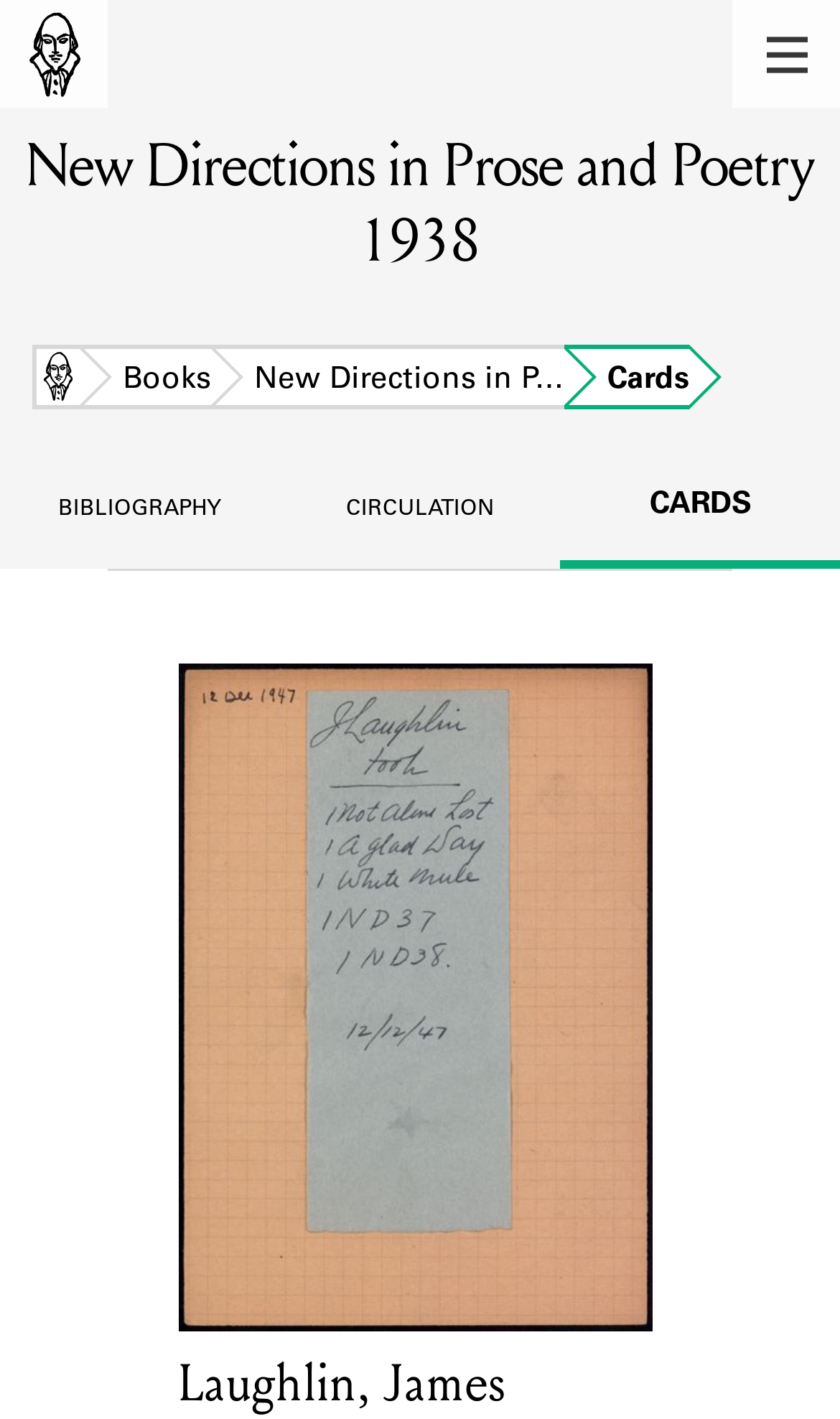Describe all significant elements and features of the webpage.

The webpage appears to be a library catalog page, specifically showcasing a card from the "New Directions in Prose and Poetry 1938" collection. 

At the top of the page, there is a navigation header with a logo image of "Shakespeare & Company" on the left and a button to open the main menu on the right. 

Below the navigation header, there is a large heading that reads "New Directions in Prose and Poetry 1938". Underneath this heading, there are four links: "Home", "Books", "New Directions in Prose and Poetry 1938", and a "Cards" label. 

Further down, there is a navigation tab section with three links: "BIBLIOGRAPHY", "CIRCULATION", and "CARDS", which is currently selected. 

The main content of the page is focused on a single card, with a description list that includes the card holder's information, specifically "Laughlin, James".